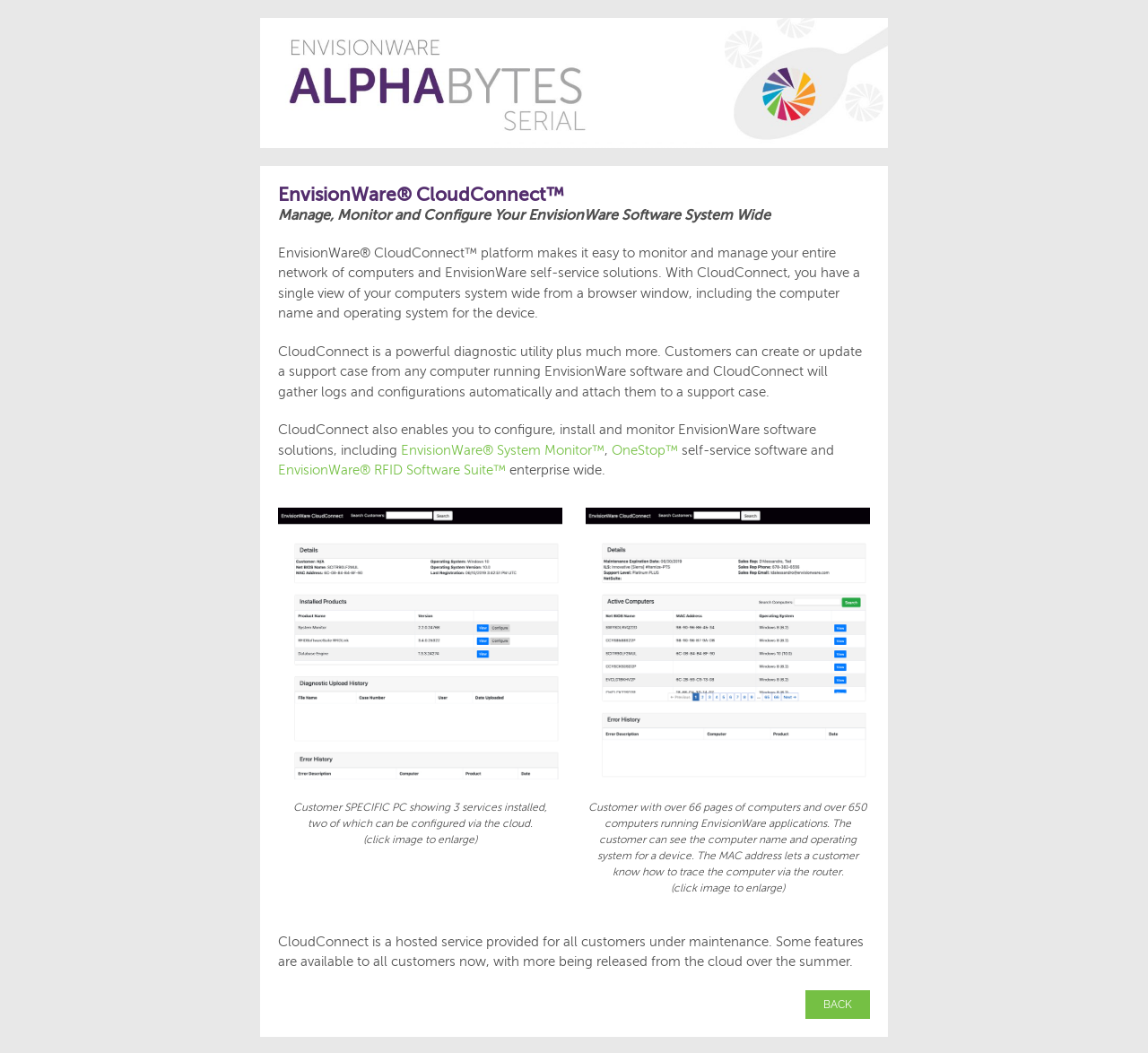Provide a short, one-word or phrase answer to the question below:
What can customers see for a device in CloudConnect?

Computer name and operating system